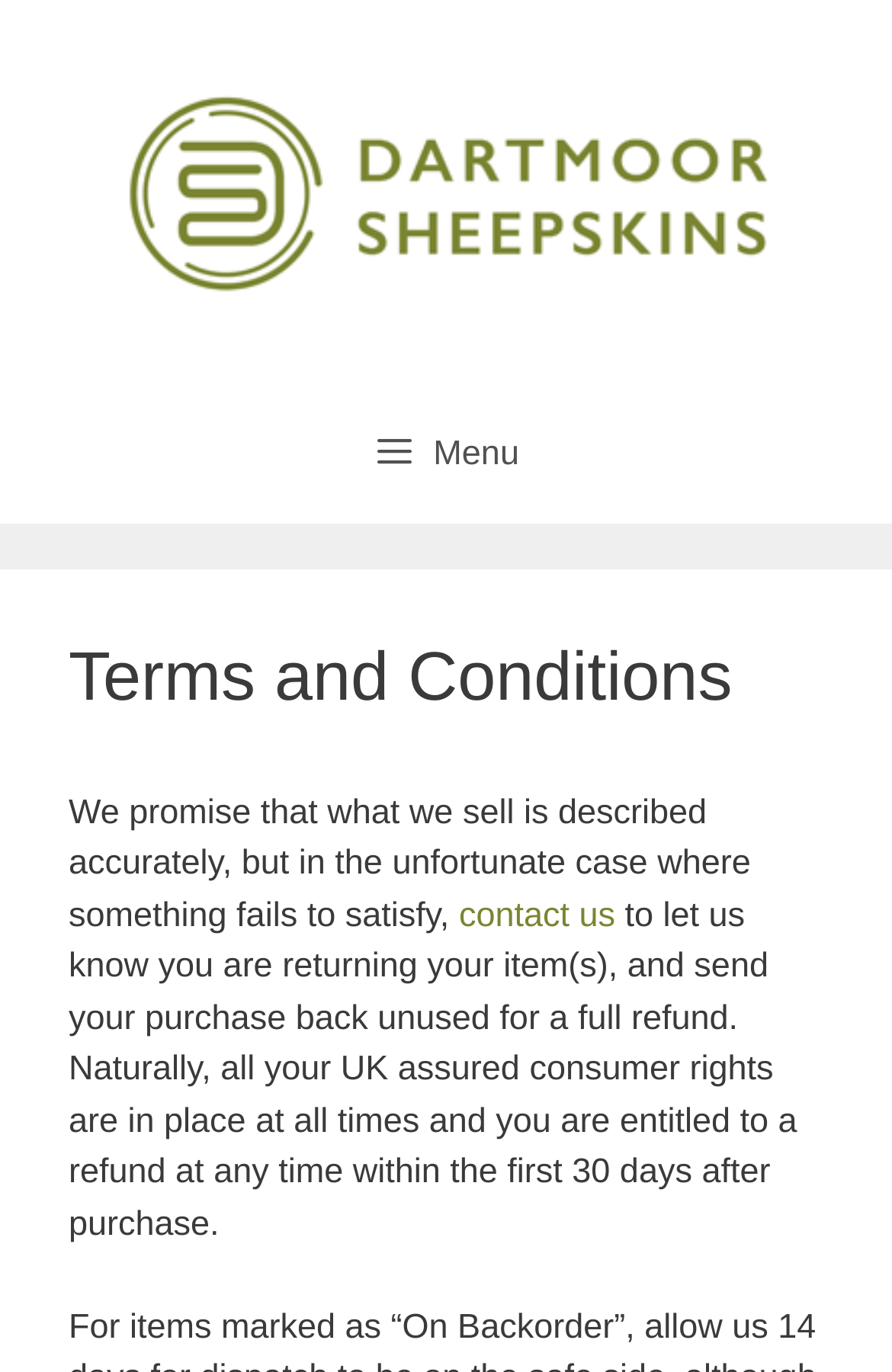Provide the bounding box coordinates of the HTML element described by the text: "contact us". The coordinates should be in the format [left, top, right, bottom] with values between 0 and 1.

[0.514, 0.653, 0.7, 0.681]